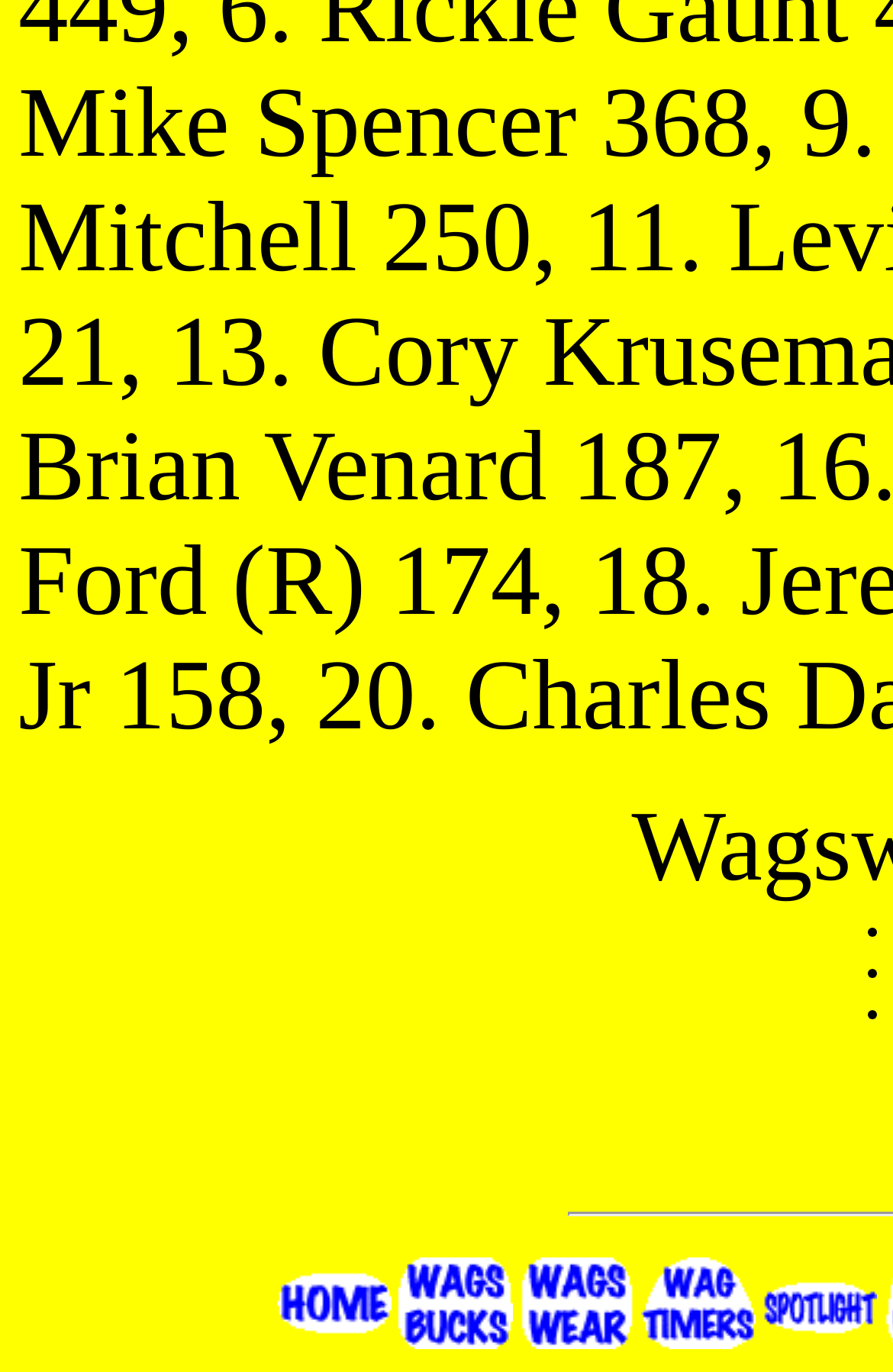What is the position of the second product?
Kindly offer a detailed explanation using the data available in the image.

I analyzed the bounding box coordinates of the LayoutTableCell elements and found that the second product has a left coordinate of 0.442, which is the second smallest left coordinate among all the products, indicating that it is positioned second from the left.